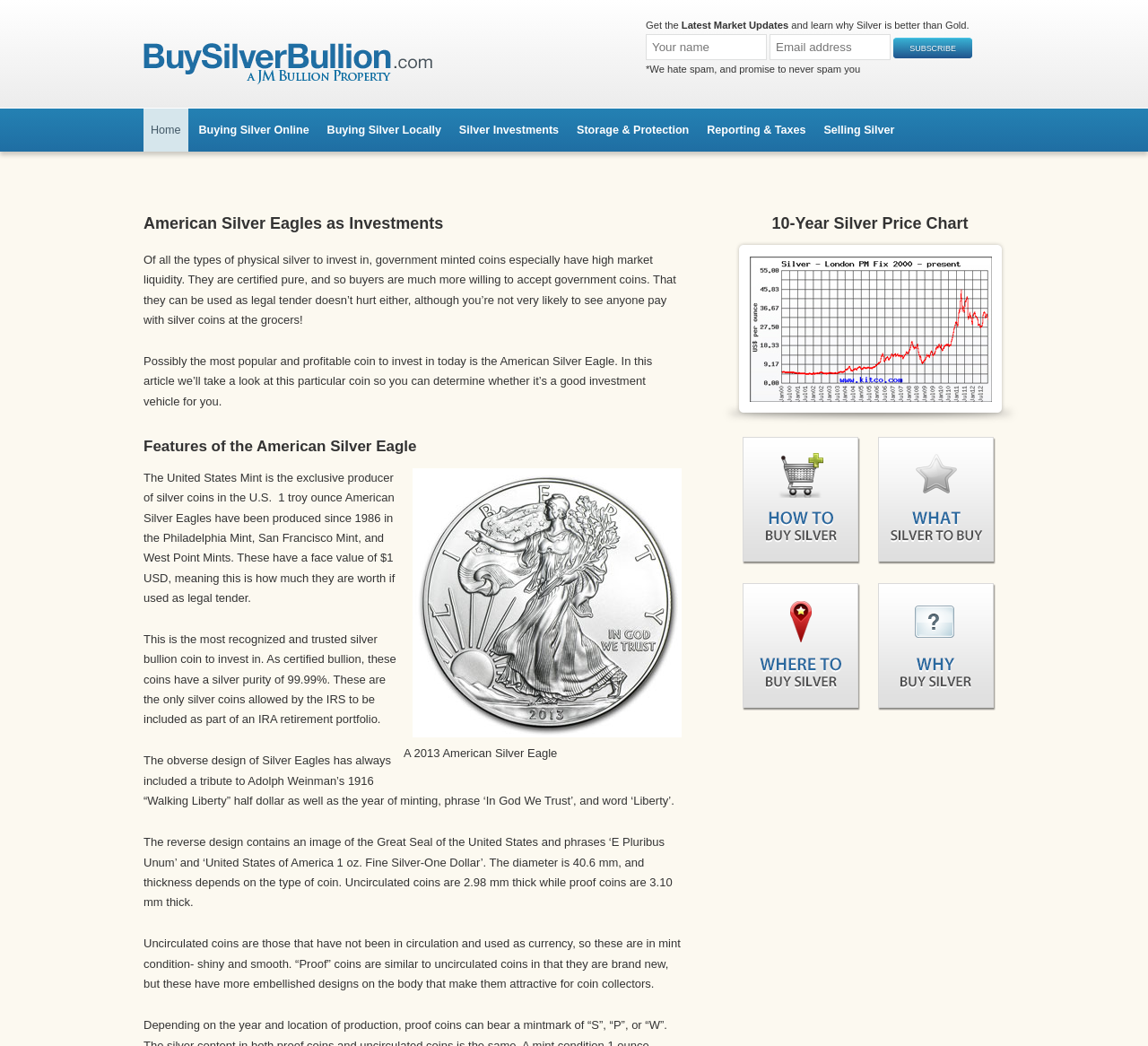Could you indicate the bounding box coordinates of the region to click in order to complete this instruction: "Learn about Buying Silver Online".

[0.167, 0.104, 0.276, 0.145]